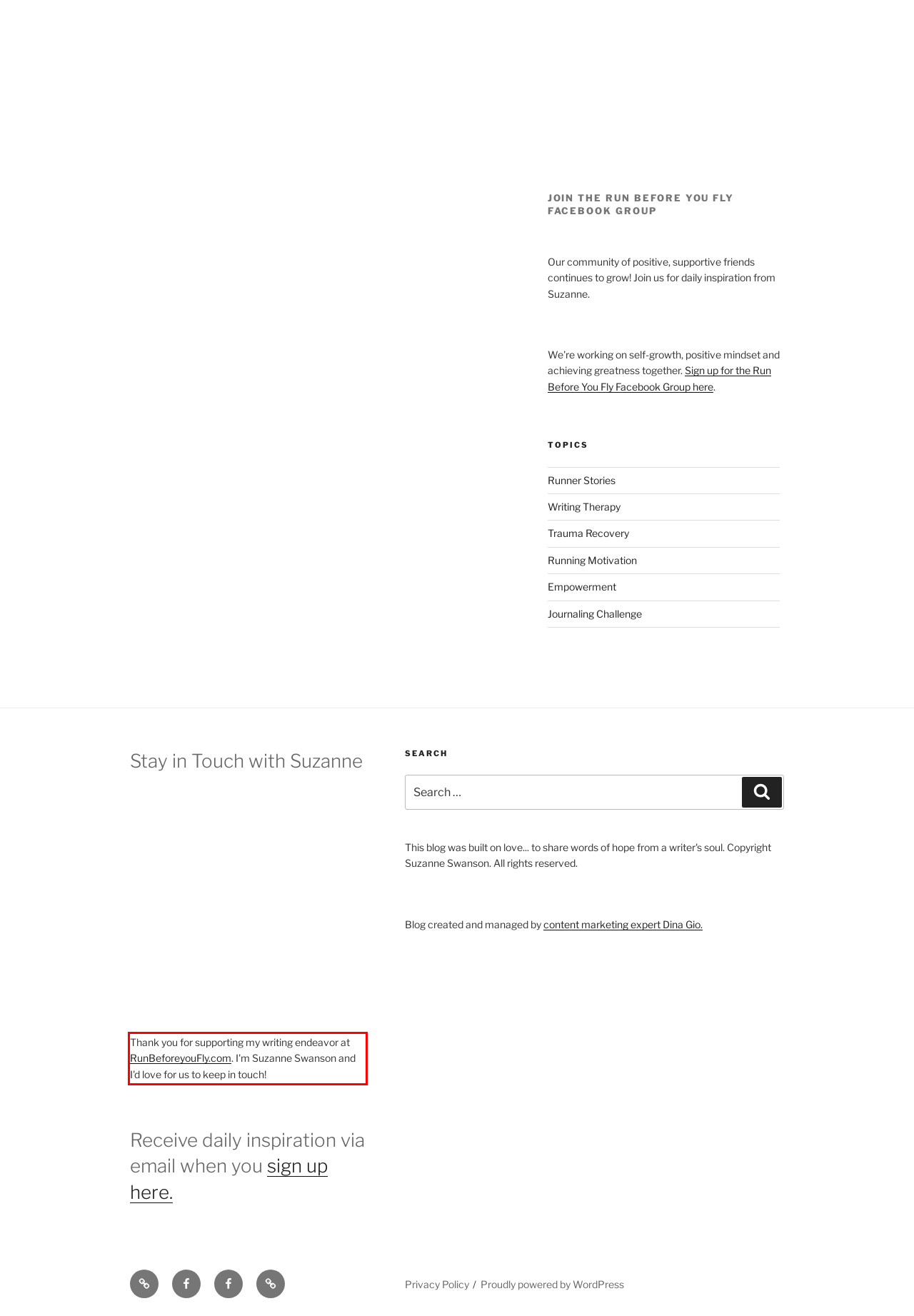Given a screenshot of a webpage containing a red rectangle bounding box, extract and provide the text content found within the red bounding box.

Thank you for supporting my writing endeavor at RunBeforeyouFly.com. I'm Suzanne Swanson and I'd love for us to keep in touch!